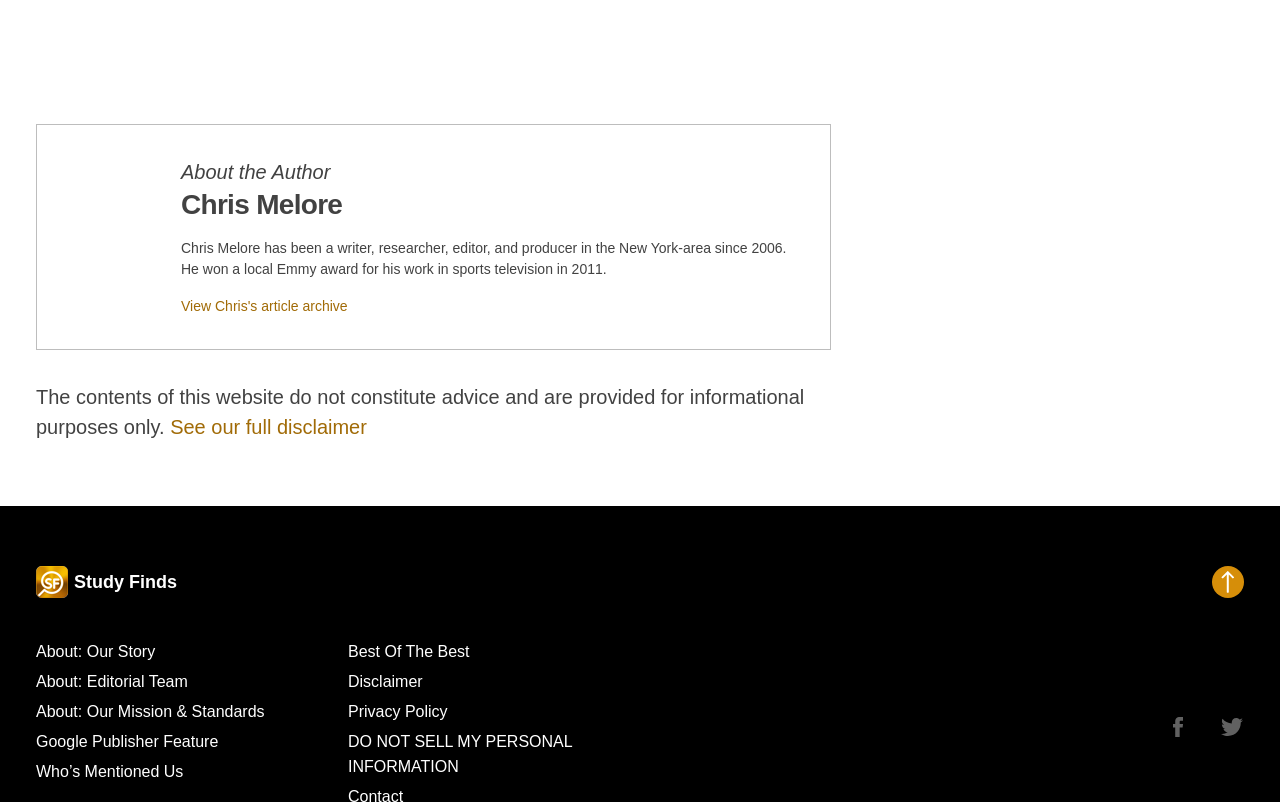What is the author's name?
Based on the screenshot, answer the question with a single word or phrase.

Chris Melore